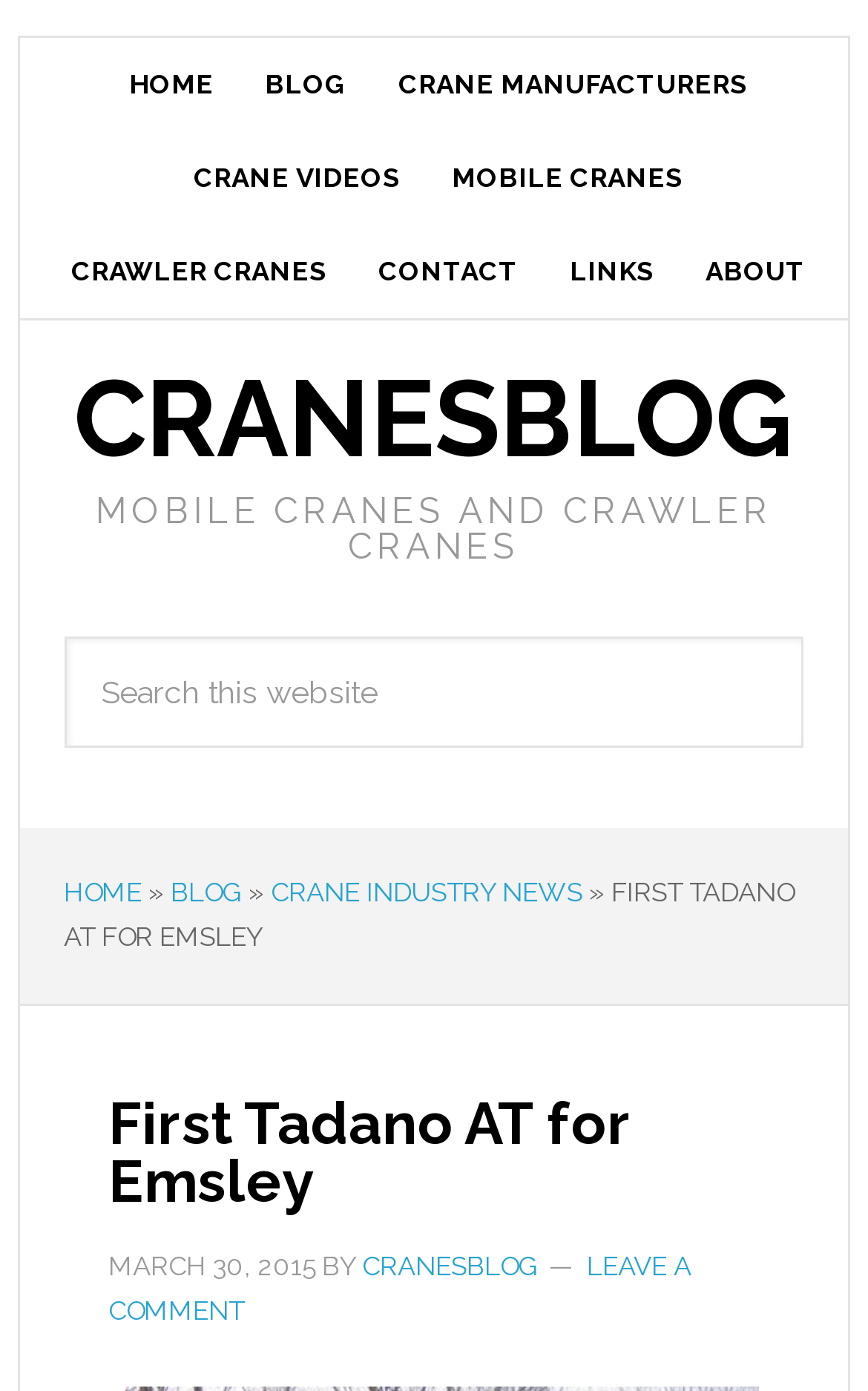Identify the webpage's primary heading and generate its text.

First Tadano AT for Emsley